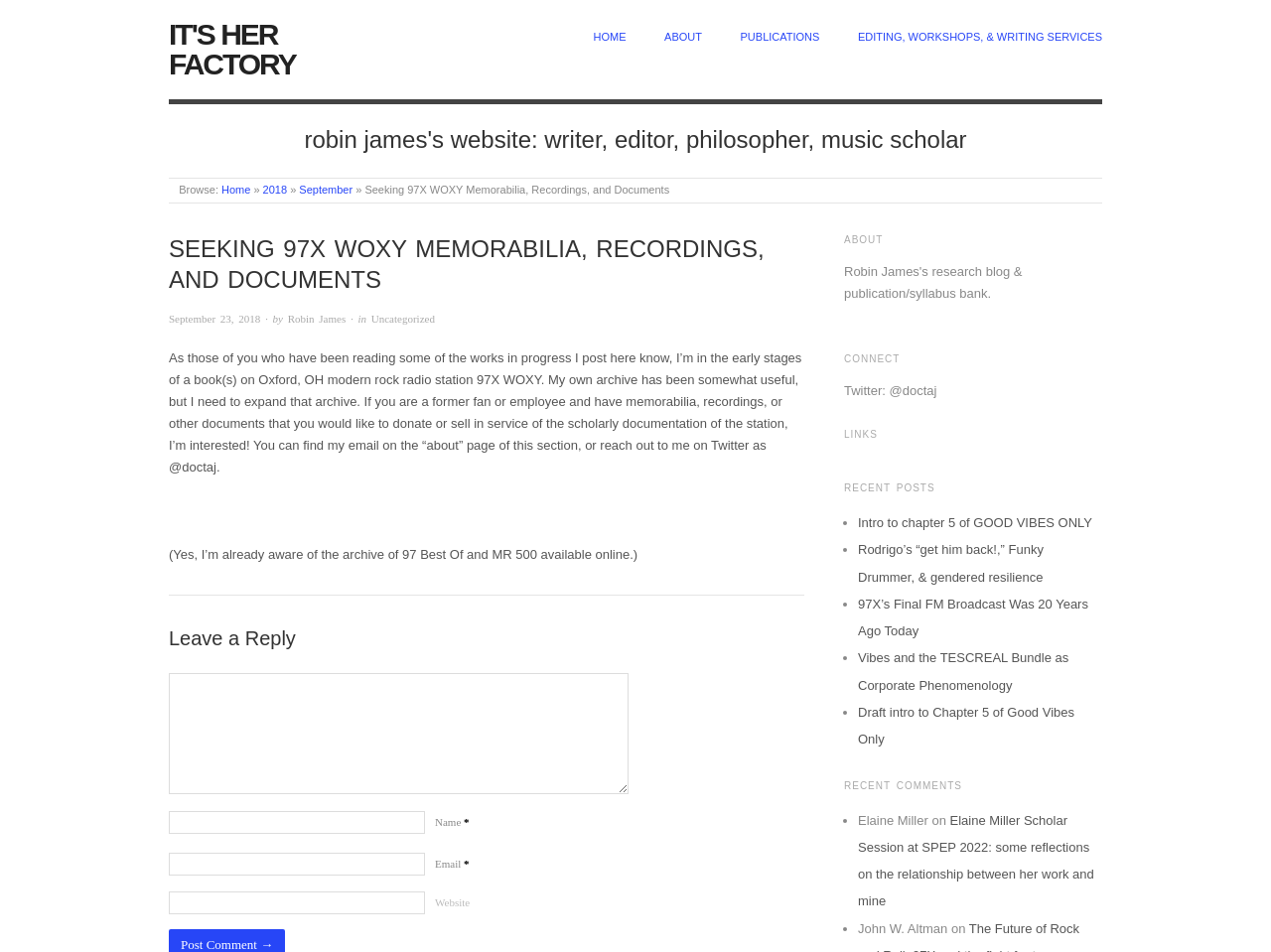Provide a short, one-word or phrase answer to the question below:
What is the name of the link above 'HOME'?

IT'S HER FACTORY